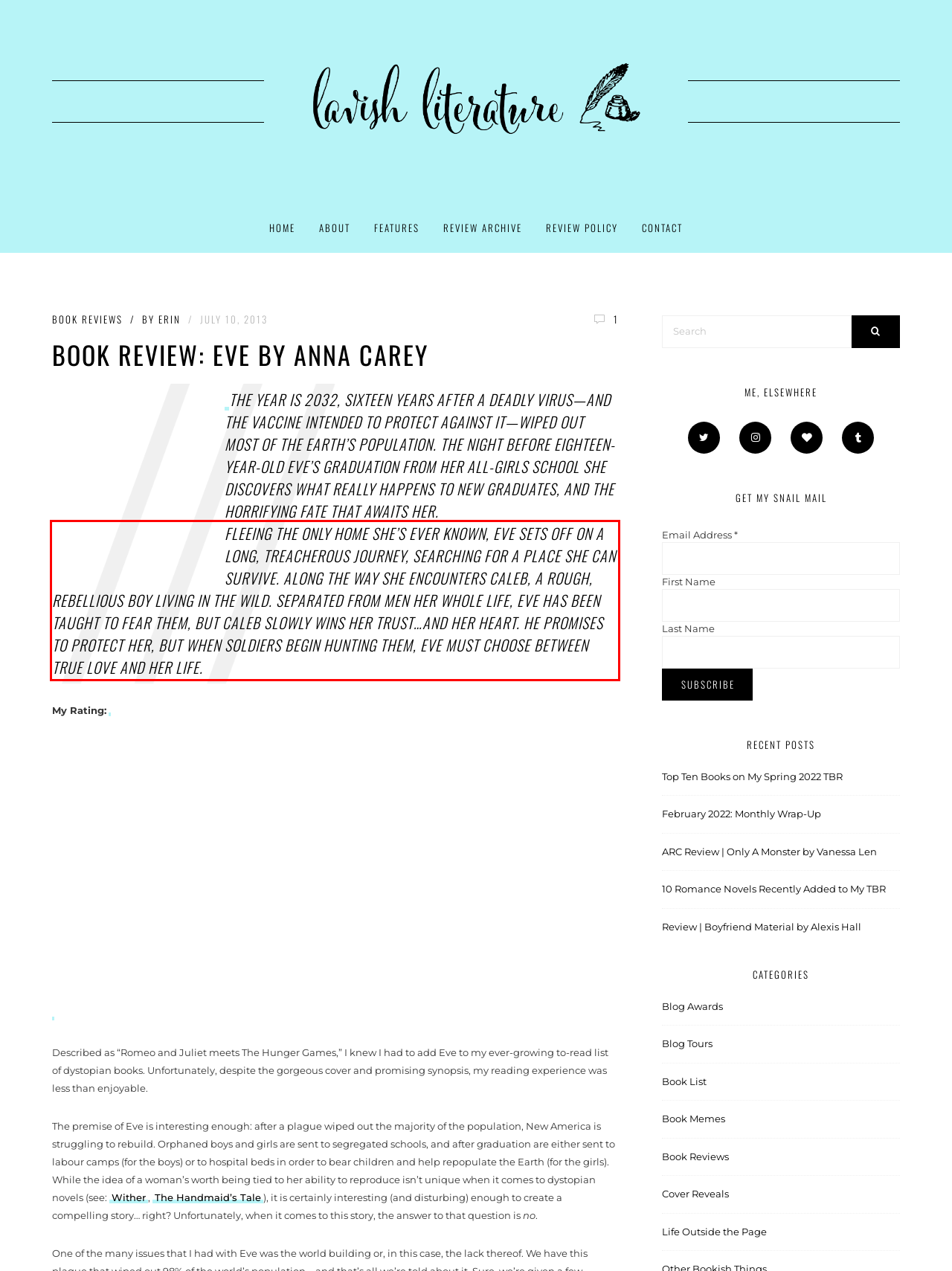You have a screenshot of a webpage with a red bounding box. Identify and extract the text content located inside the red bounding box.

FLEEING THE ONLY HOME SHE’S EVER KNOWN, EVE SETS OFF ON A LONG, TREACHEROUS JOURNEY, SEARCHING FOR A PLACE SHE CAN SURVIVE. ALONG THE WAY SHE ENCOUNTERS CALEB, A ROUGH, REBELLIOUS BOY LIVING IN THE WILD. SEPARATED FROM MEN HER WHOLE LIFE, EVE HAS BEEN TAUGHT TO FEAR THEM, BUT CALEB SLOWLY WINS HER TRUST…AND HER HEART. HE PROMISES TO PROTECT HER, BUT WHEN SOLDIERS BEGIN HUNTING THEM, EVE MUST CHOOSE BETWEEN TRUE LOVE AND HER LIFE.